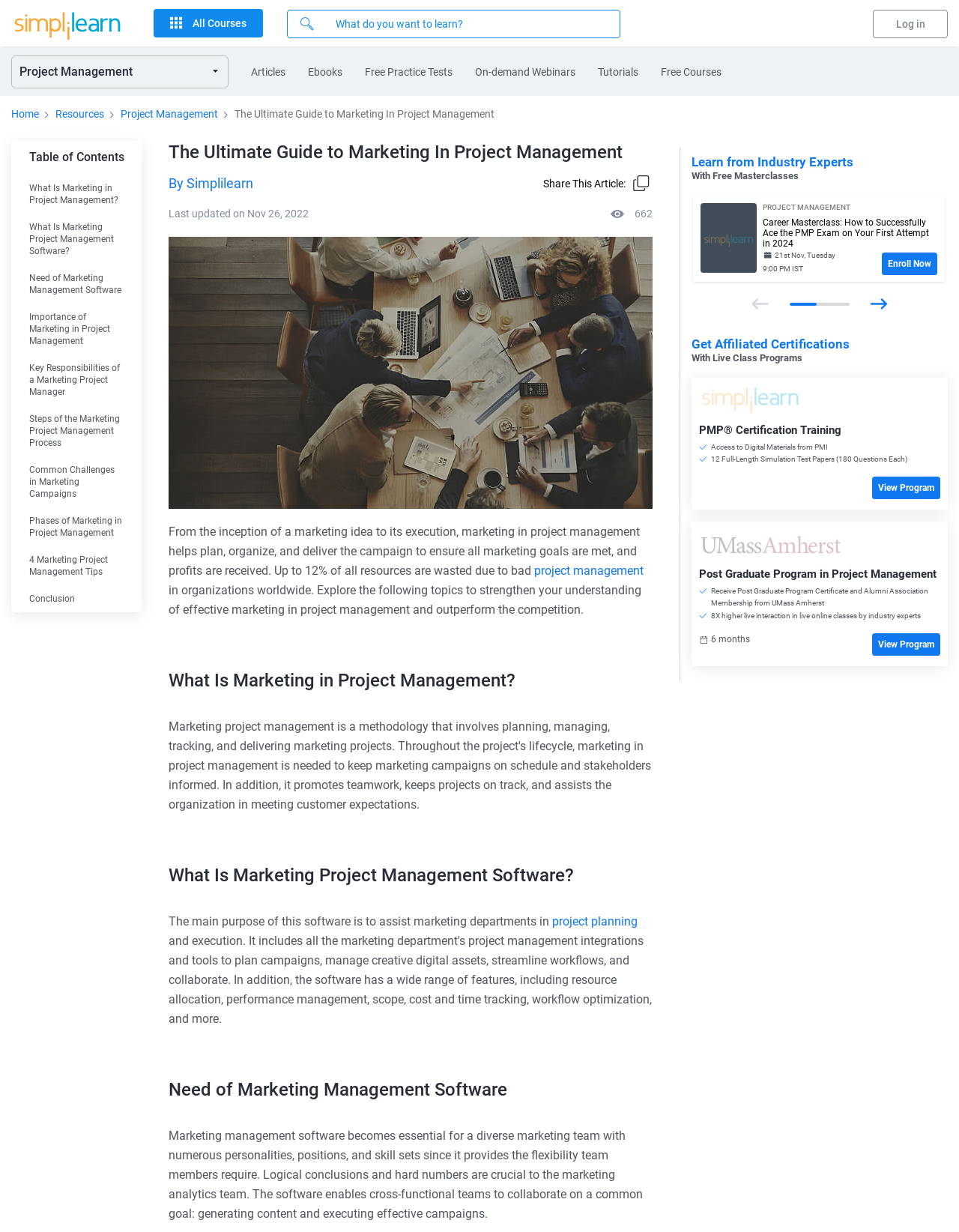What is the benefit of using marketing management software? Look at the image and give a one-word or short phrase answer.

Provides flexibility and collaboration